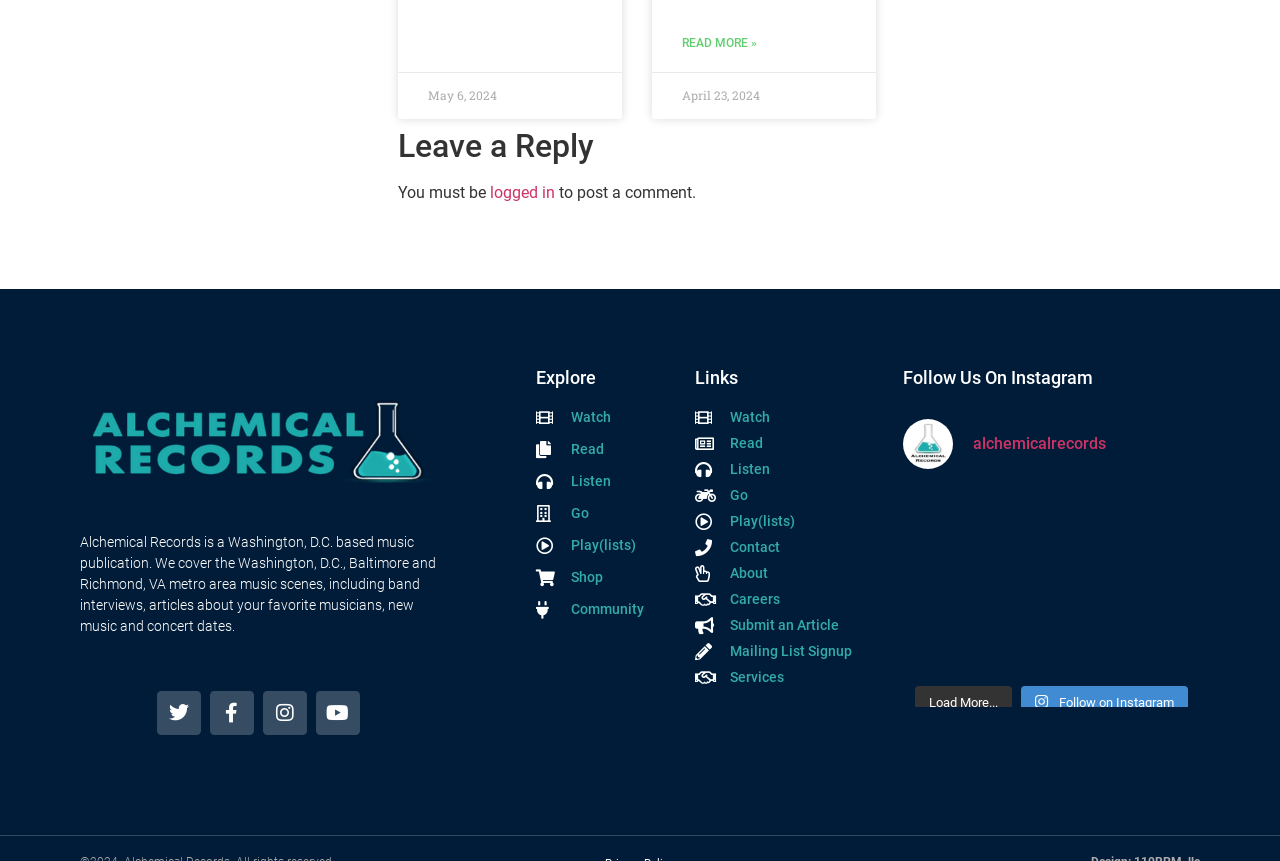How many social media links are available?
Examine the image and provide an in-depth answer to the question.

I counted the number of social media links available on the webpage, which are Twitter, Facebook, Instagram, and Youtube, so the answer is 4.